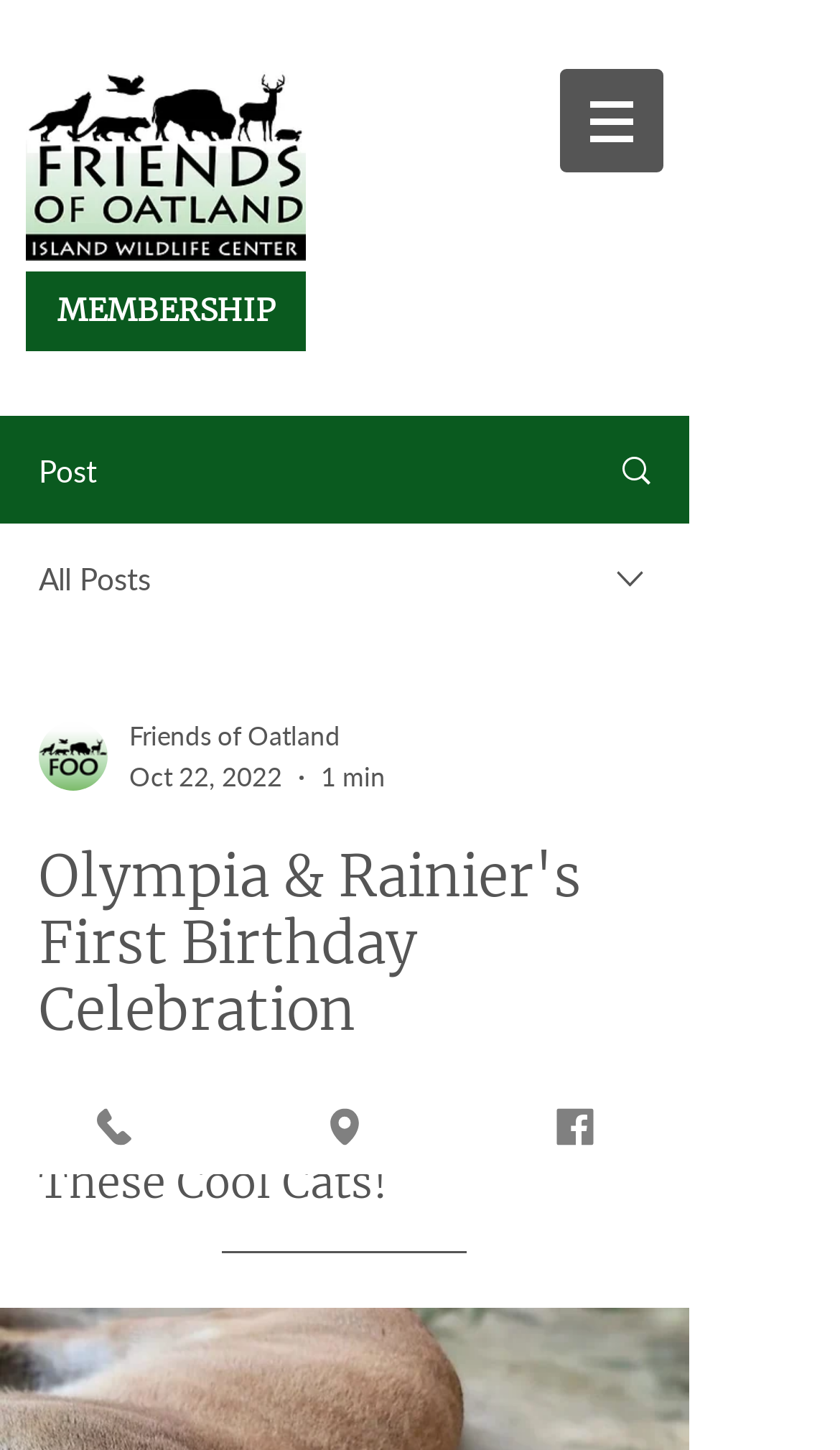What is the date of the birthday celebration? Examine the screenshot and reply using just one word or a brief phrase.

October 29